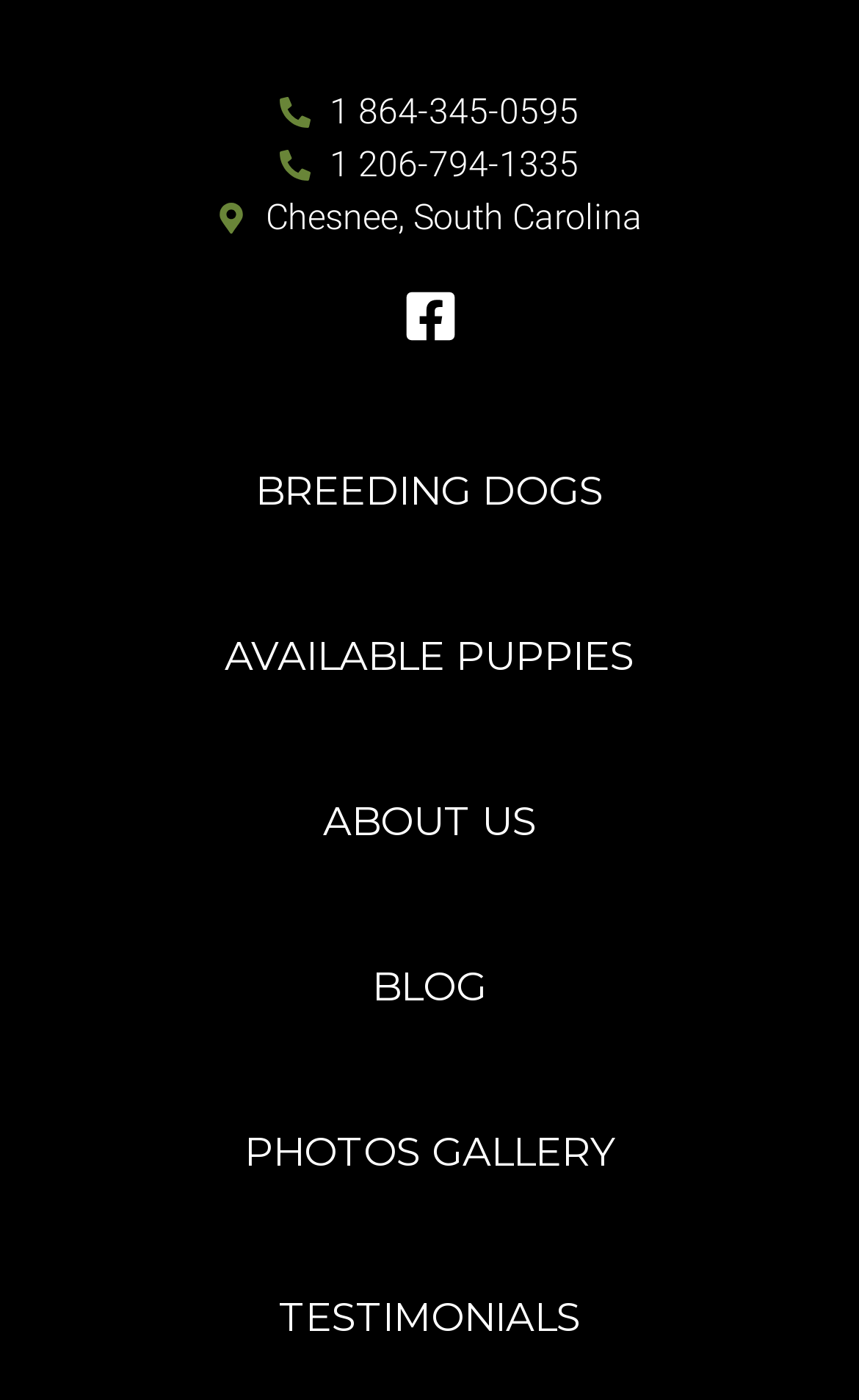What is the social media platform linked?
Using the visual information from the image, give a one-word or short-phrase answer.

Facebook